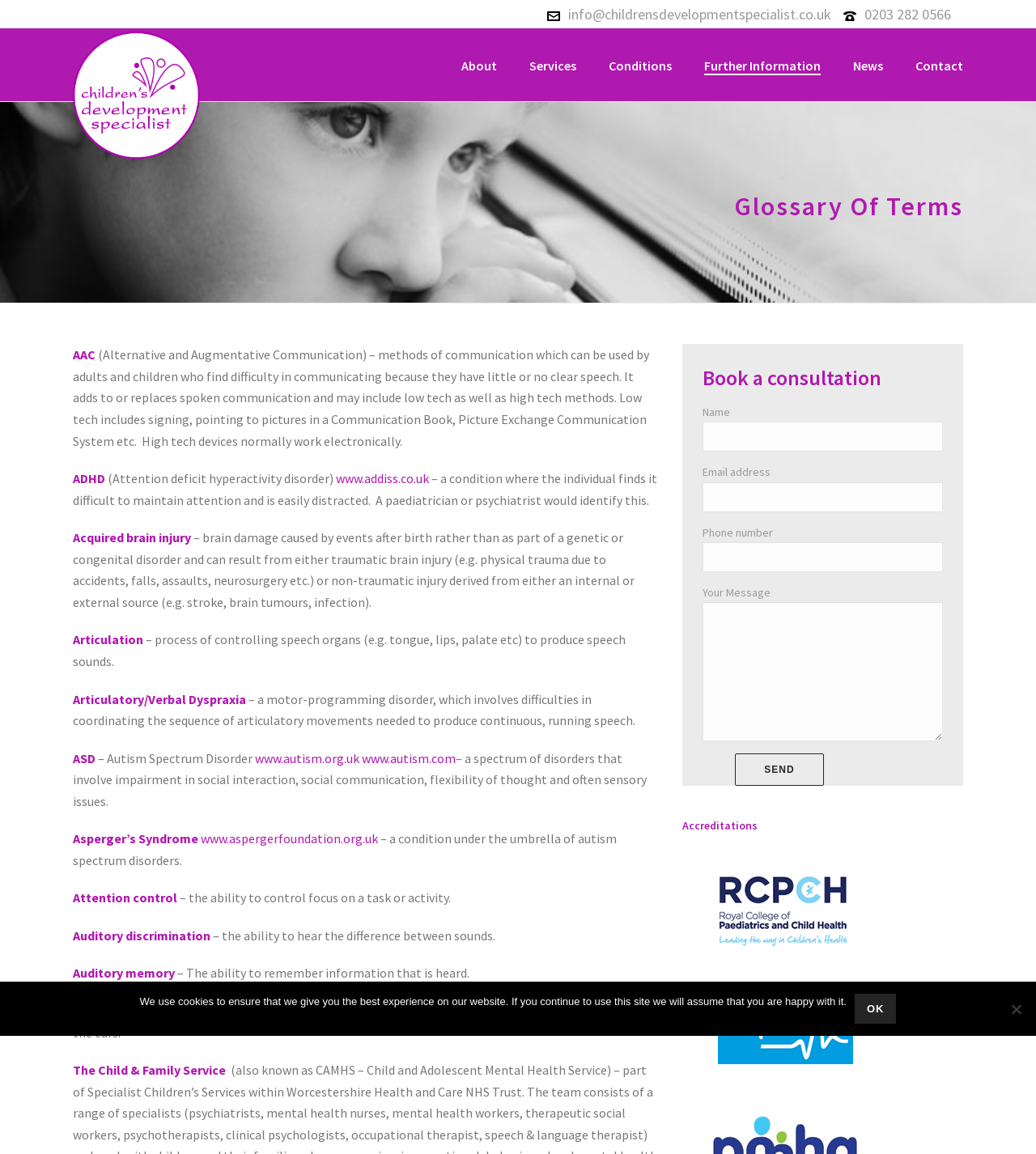Can you specify the bounding box coordinates of the area that needs to be clicked to fulfill the following instruction: "Fill in the 'Name' input field"?

[0.678, 0.366, 0.91, 0.392]